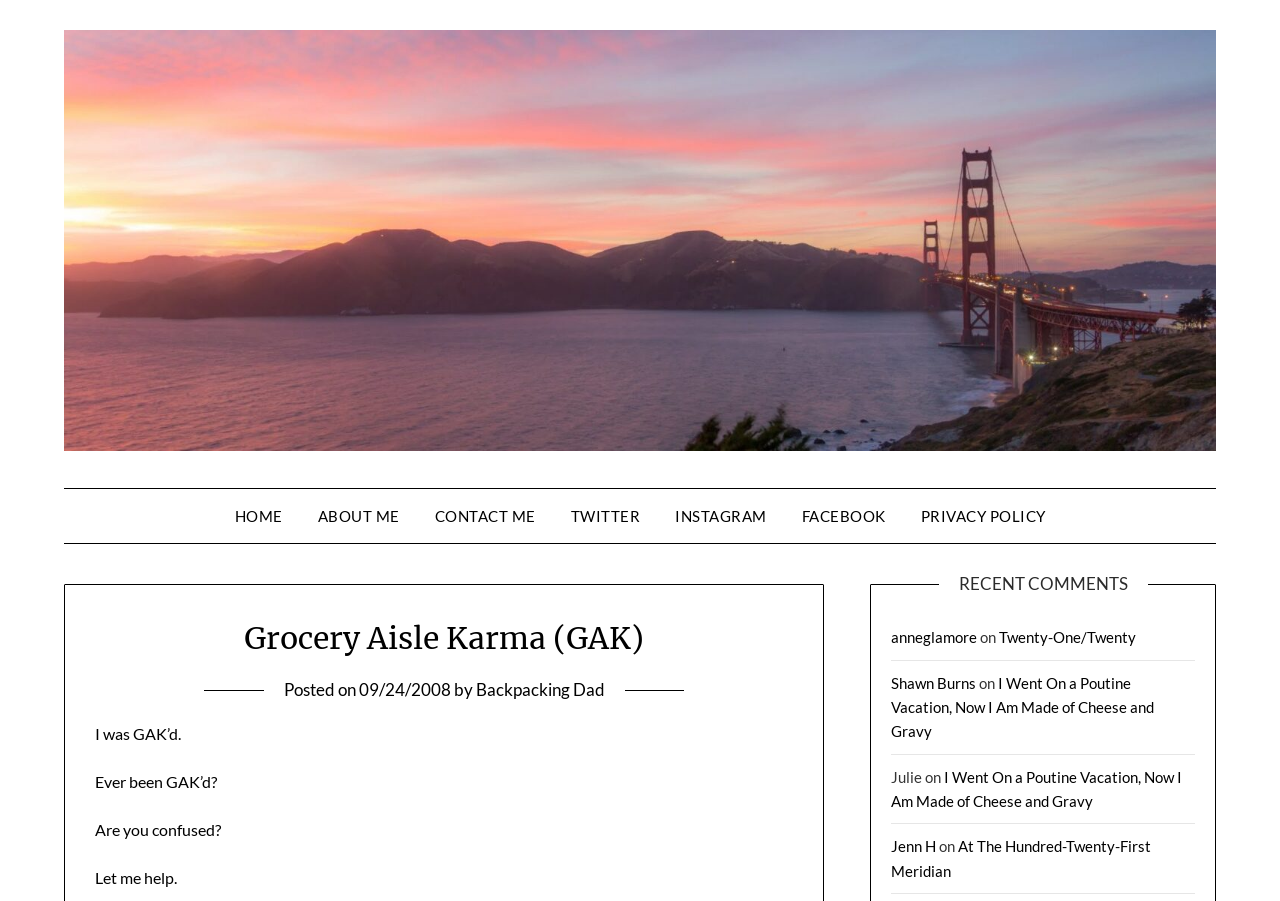Specify the bounding box coordinates of the area to click in order to follow the given instruction: "view about me."

[0.236, 0.542, 0.325, 0.603]